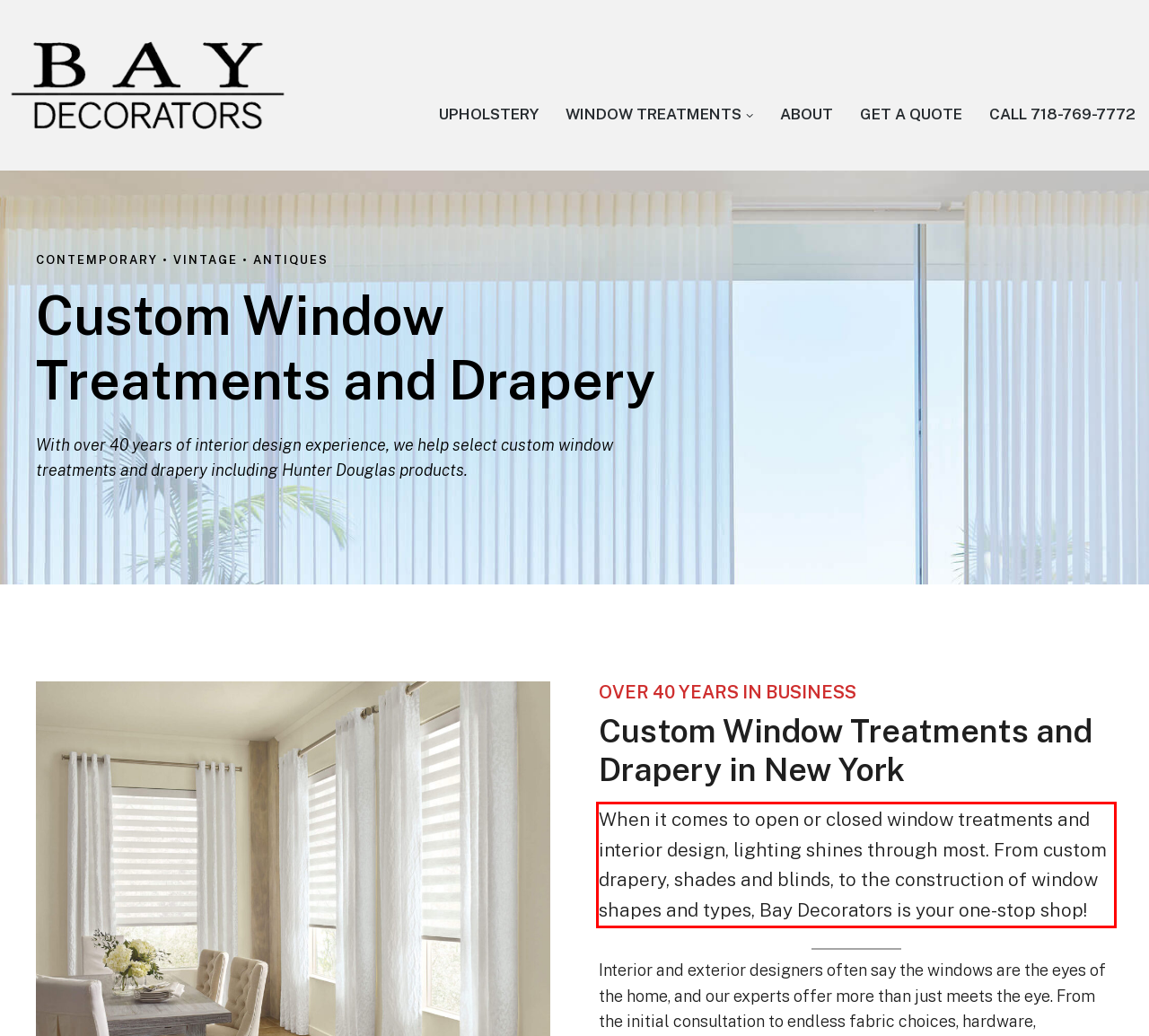You are given a screenshot showing a webpage with a red bounding box. Perform OCR to capture the text within the red bounding box.

When it comes to open or closed window treatments and interior design, lighting shines through most. From custom drapery, shades and blinds, to the construction of window shapes and types, Bay Decorators is your one-stop shop!